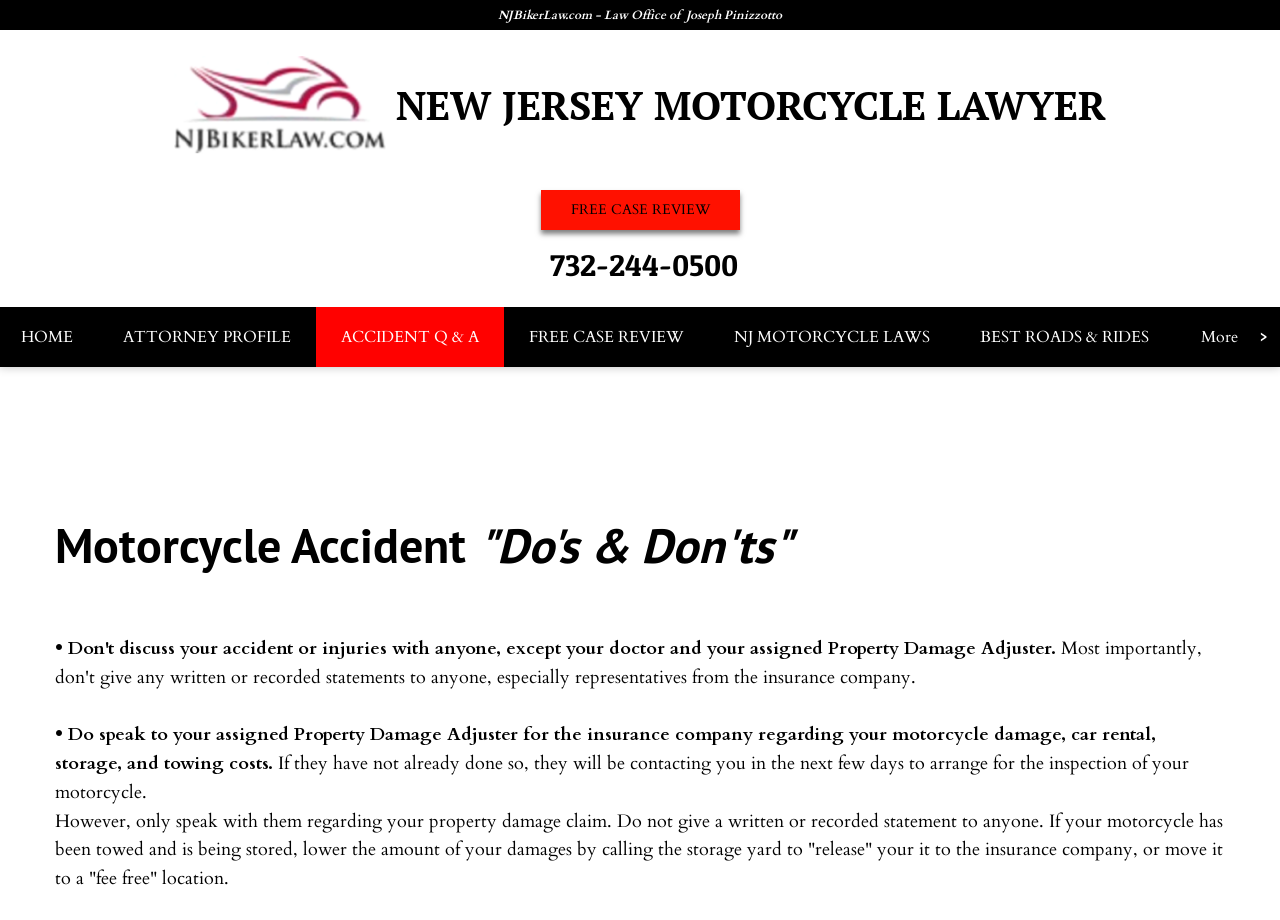Find and indicate the bounding box coordinates of the region you should select to follow the given instruction: "Click the logo".

[0.136, 0.033, 0.864, 0.196]